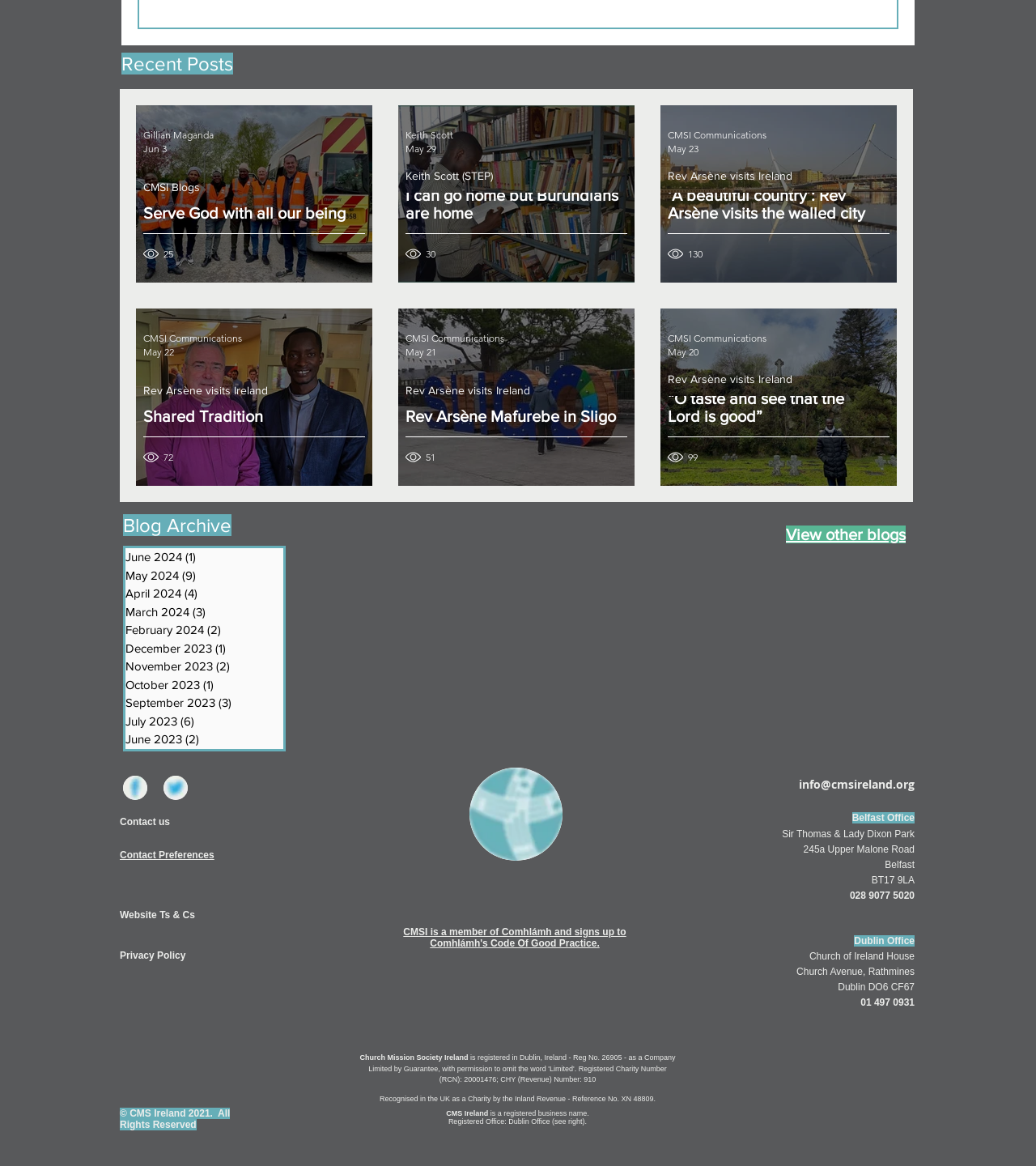What is the title of the blog post list?
Using the image, provide a concise answer in one word or a short phrase.

Recent Posts